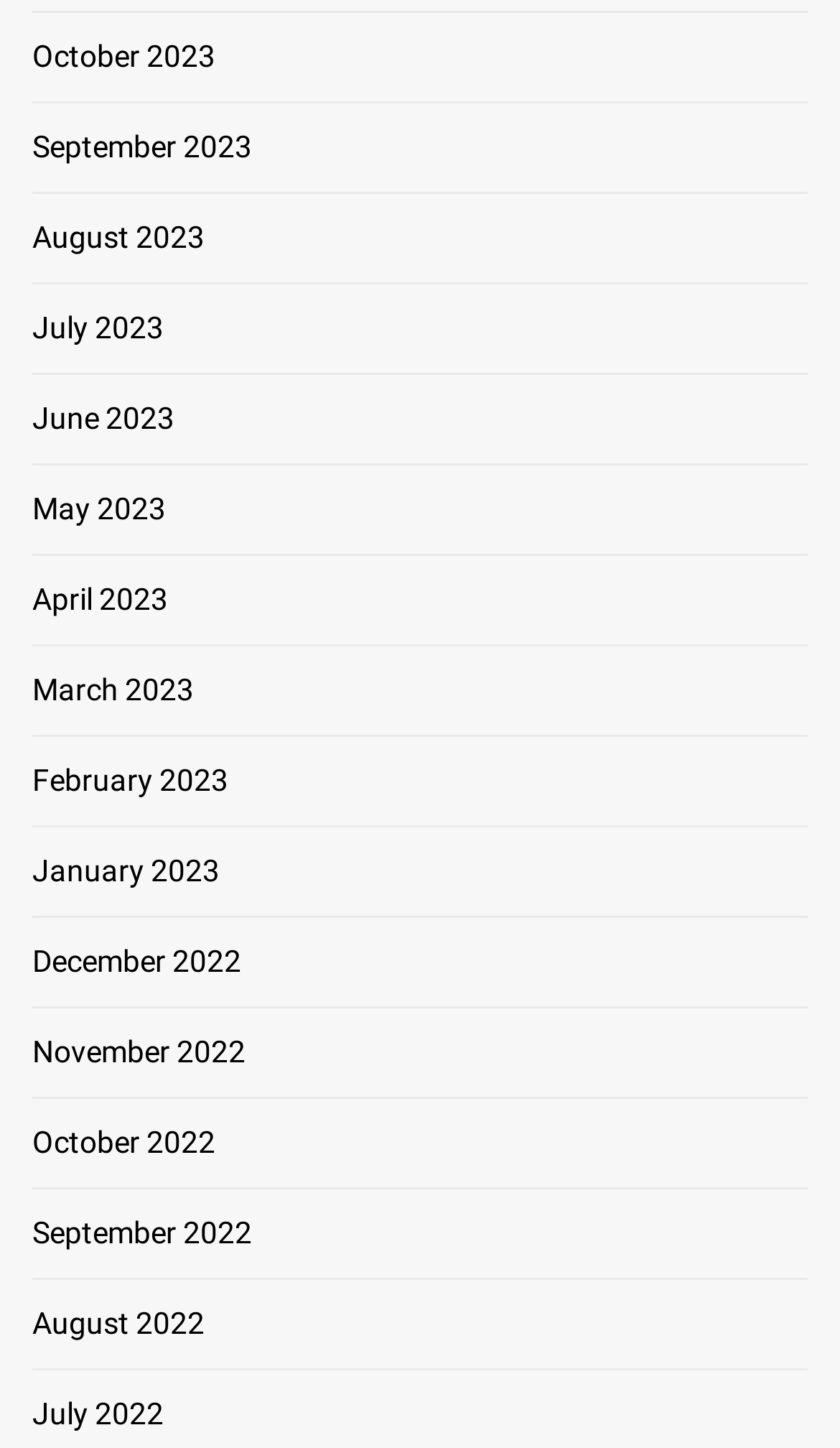With reference to the screenshot, provide a detailed response to the question below:
How many months are listed on the webpage?

I counted the number of links on the webpage, each representing a month, starting from October 2023 to July 2022, which totals 15 months.